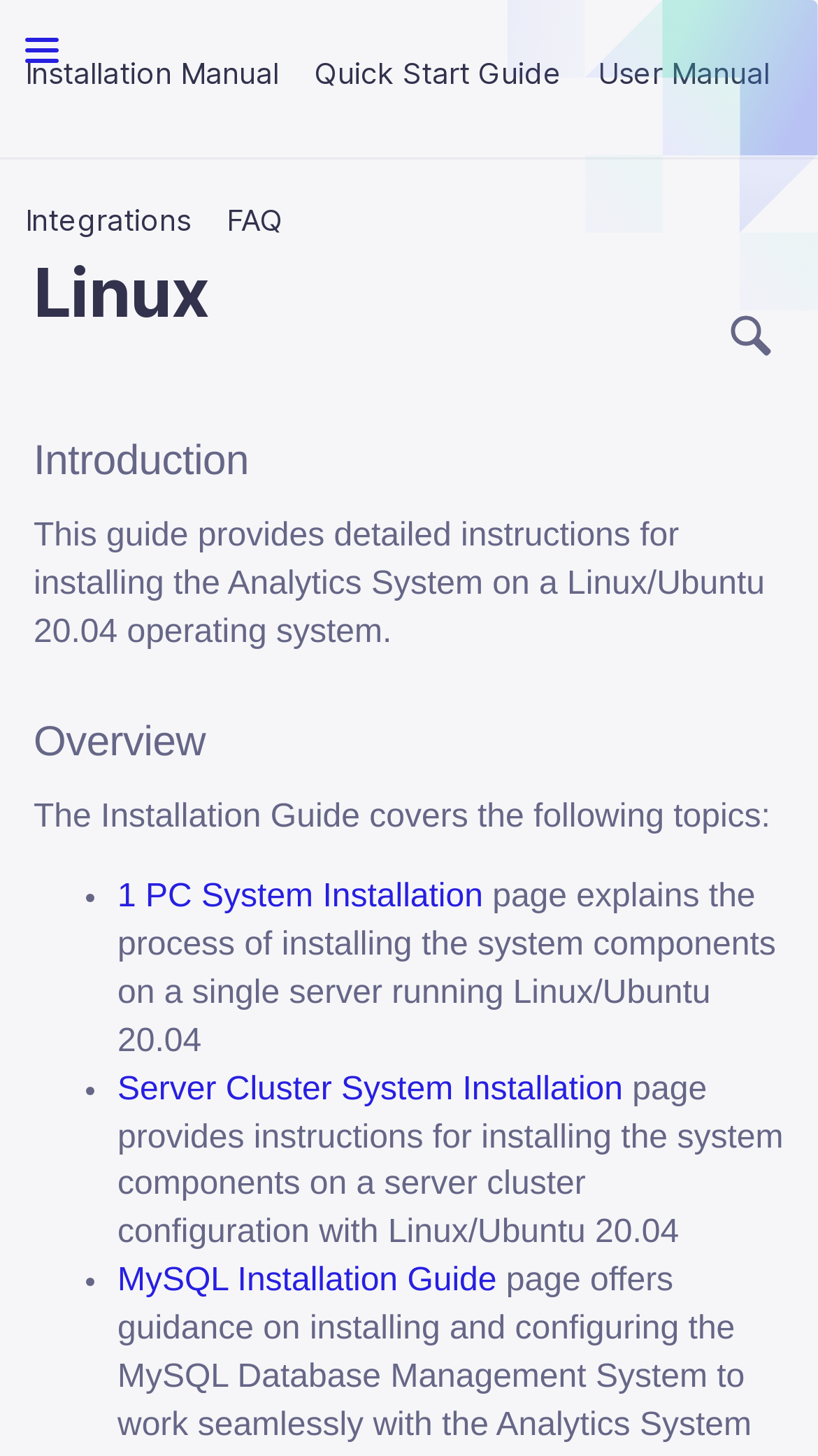What is the purpose of the 'Camera Installation Guidelines'?
Answer the question with just one word or phrase using the image.

Guidelines for camera installation